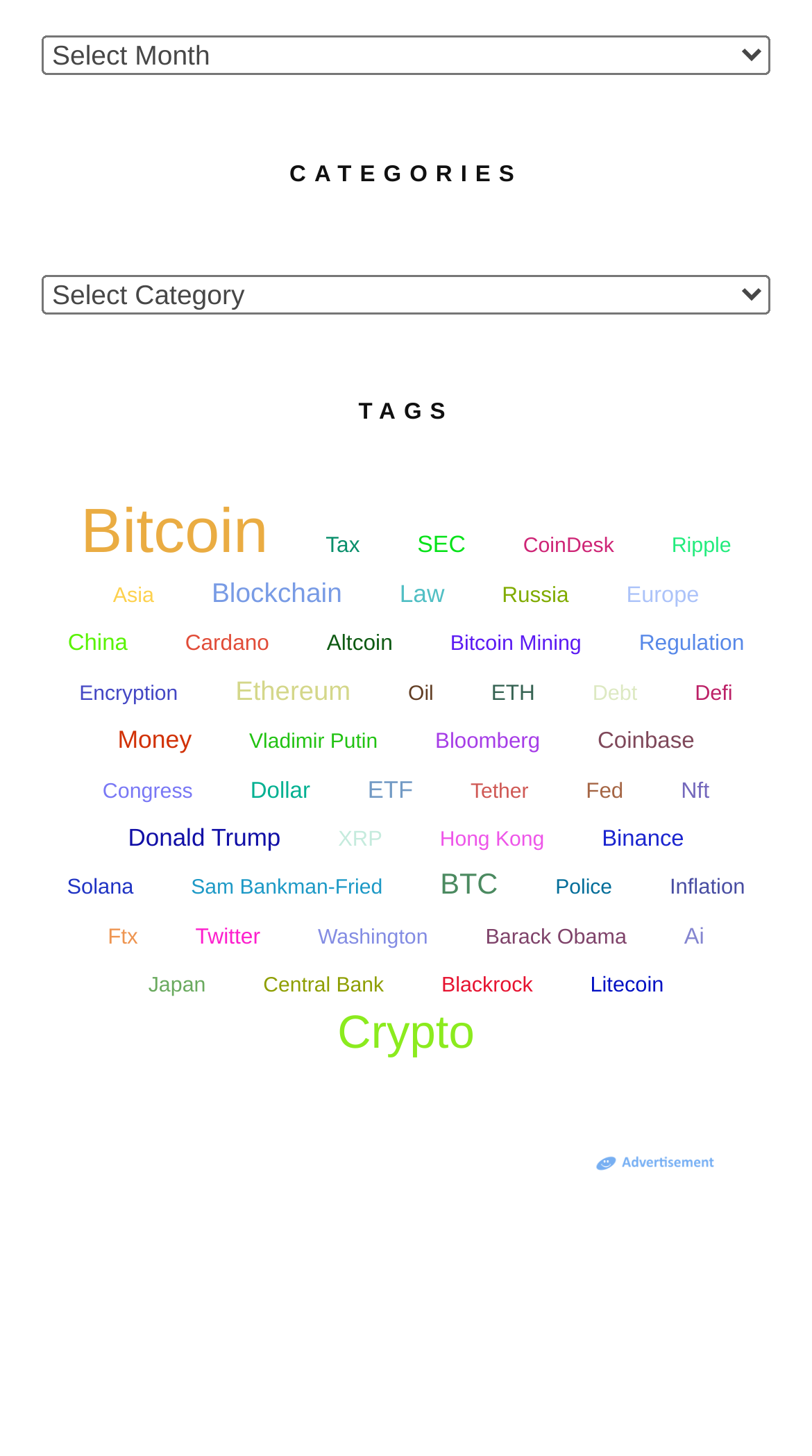Pinpoint the bounding box coordinates of the clickable area necessary to execute the following instruction: "Explore archives". The coordinates should be given as four float numbers between 0 and 1, namely [left, top, right, bottom].

[0.051, 0.004, 0.949, 0.023]